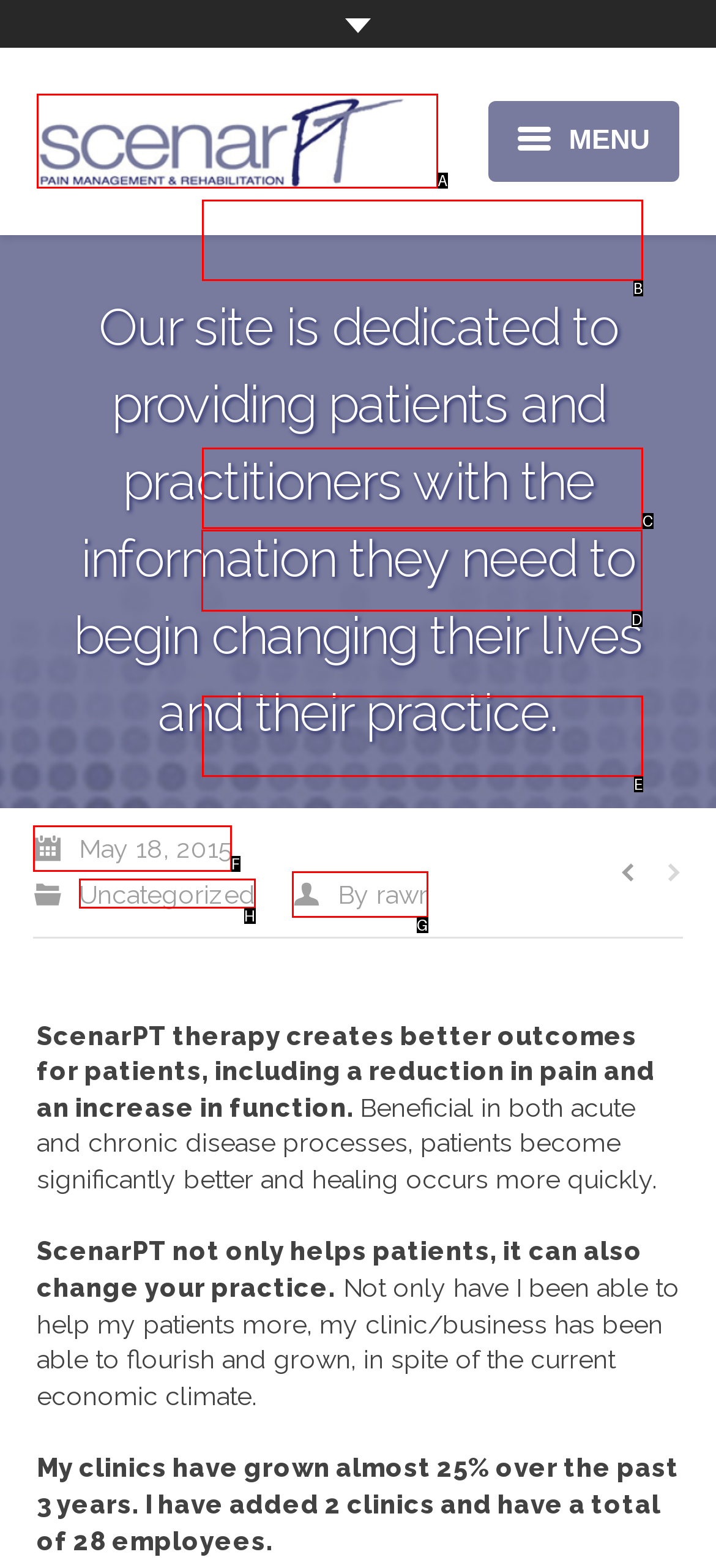Select the correct UI element to click for this task: View the video.
Answer using the letter from the provided options.

D